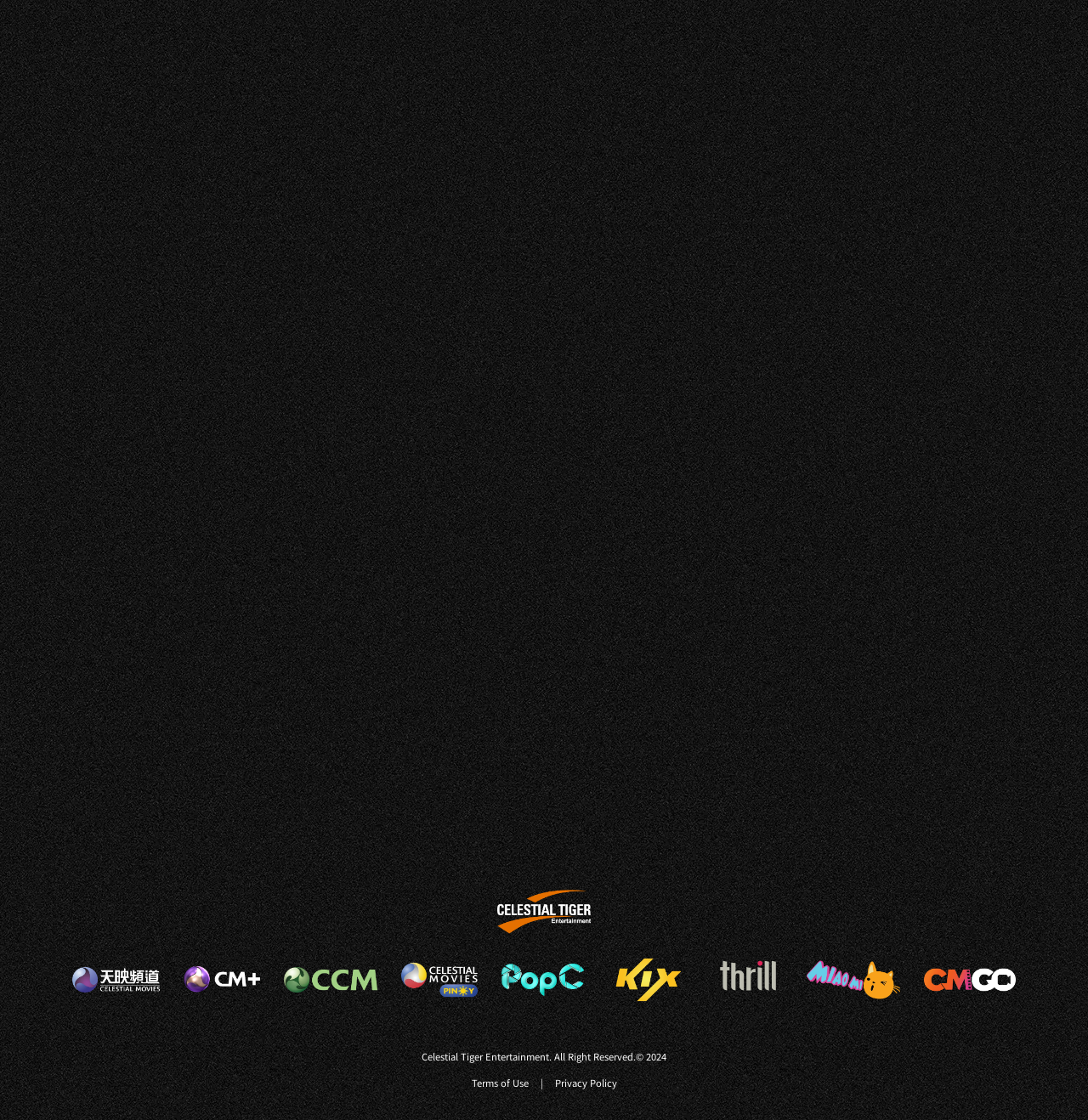Determine the bounding box coordinates of the UI element described by: "parent_node: Comment name="author" placeholder="Name *"".

None